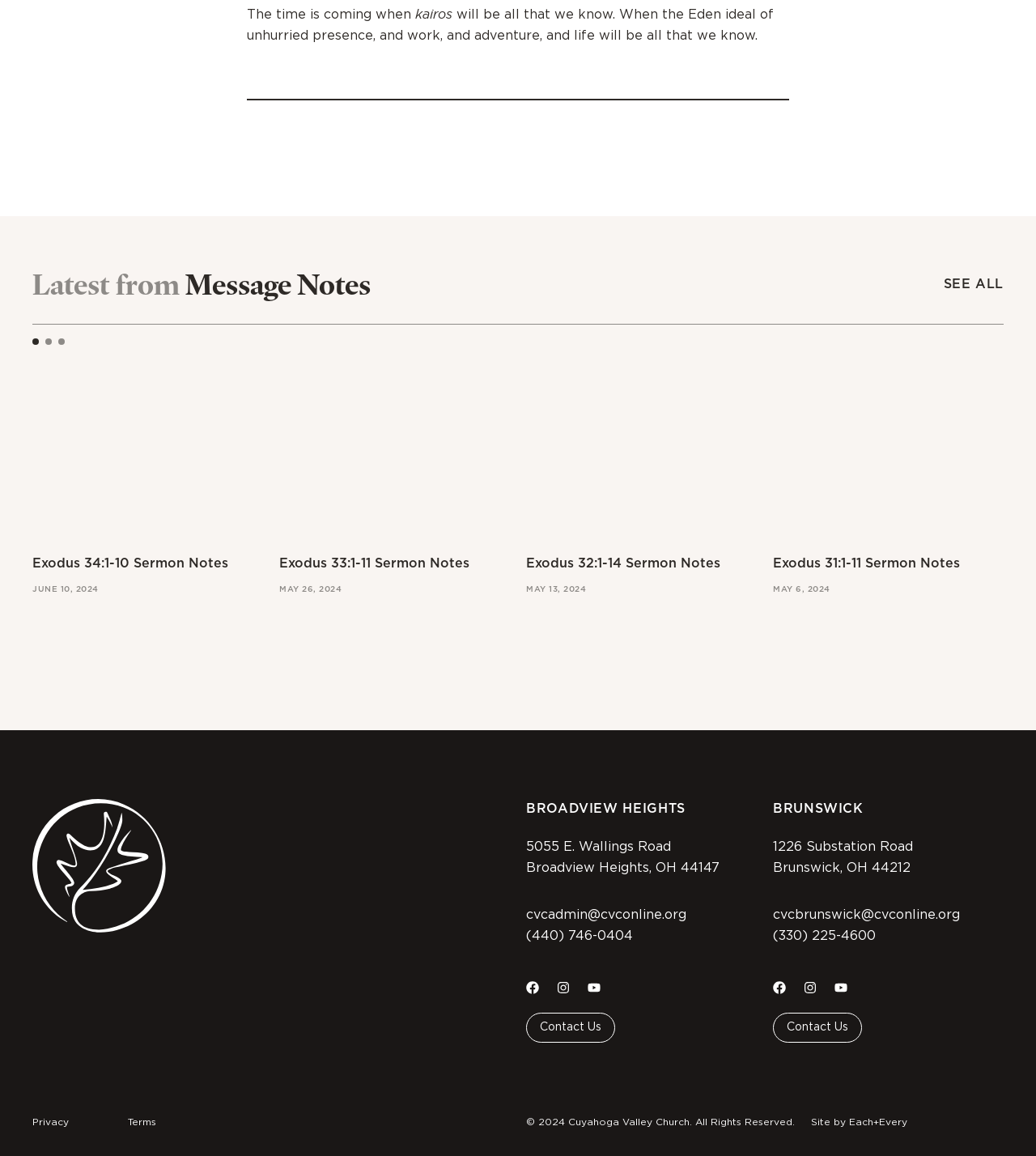Please answer the following question using a single word or phrase: 
What is the name of the church?

Cuyahoga Valley Church